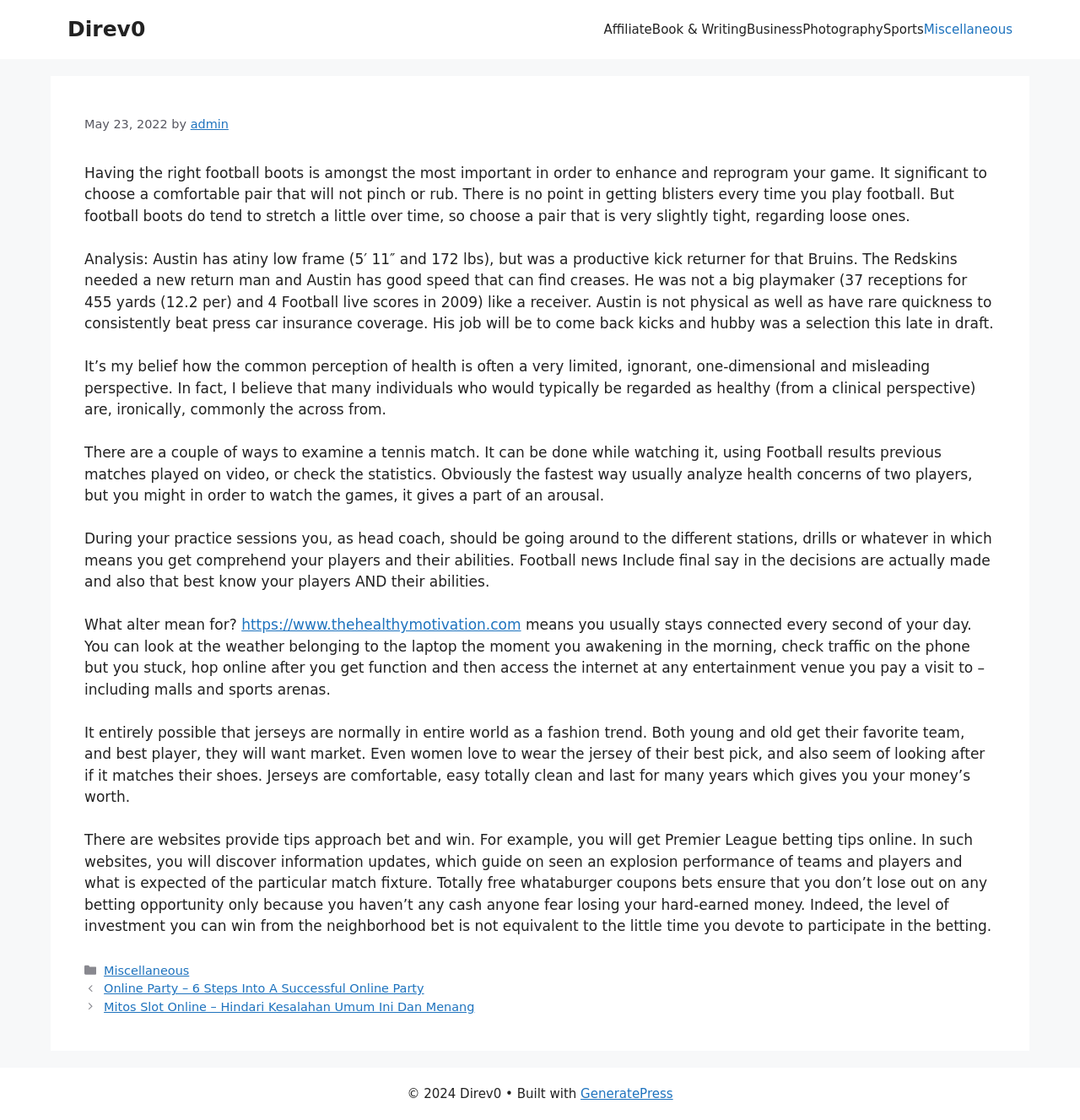Bounding box coordinates are specified in the format (top-left x, top-left y, bottom-right x, bottom-right y). All values are floating point numbers bounded between 0 and 1. Please provide the bounding box coordinate of the region this sentence describes: Book & Writing

[0.604, 0.018, 0.691, 0.035]